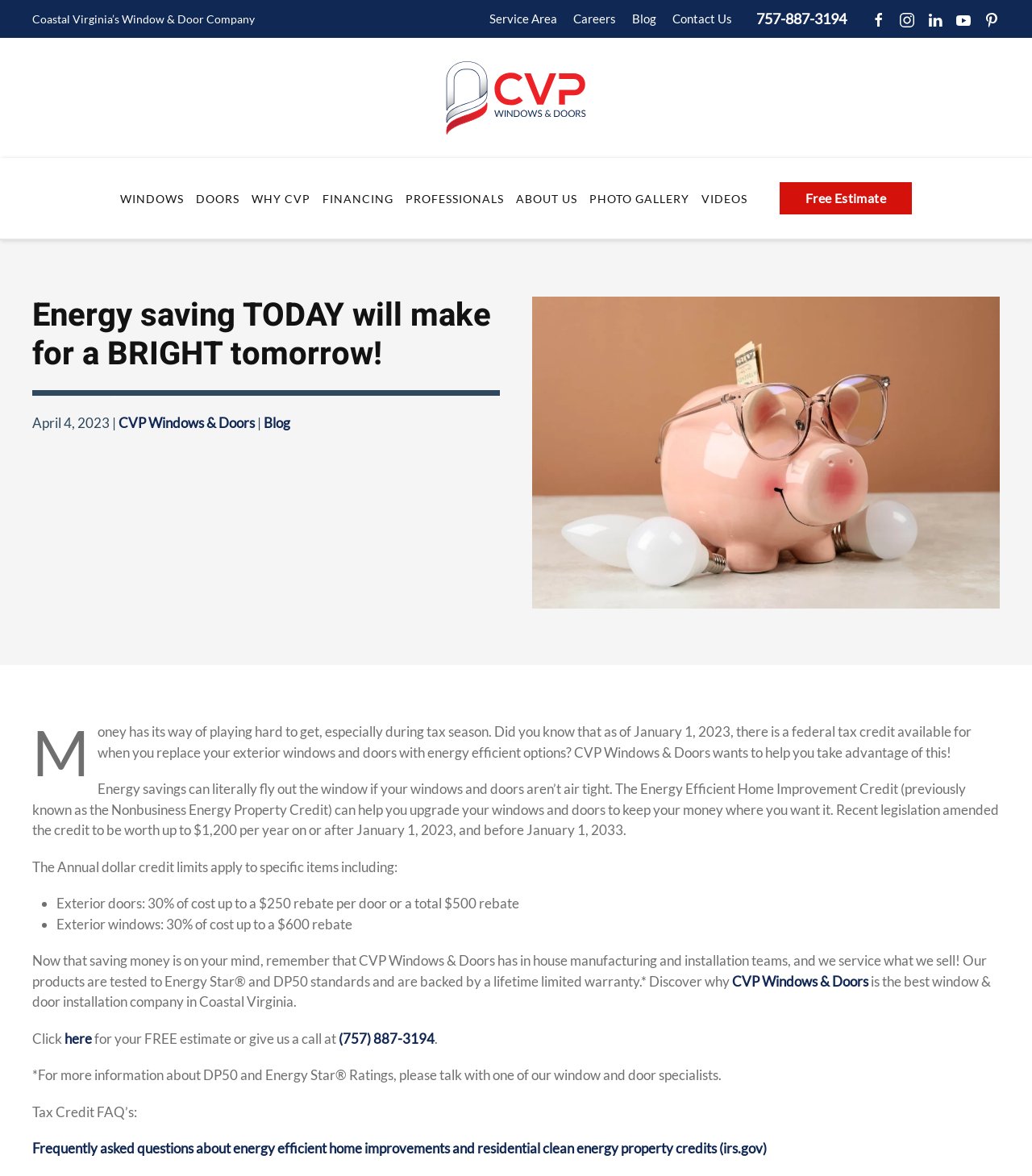Please study the image and answer the question comprehensively:
What is the maximum rebate for exterior doors?

I found the maximum rebate for exterior doors by reading the text that says 'Exterior doors: 30% of cost up to a $250 rebate per door or a total $500 rebate'.